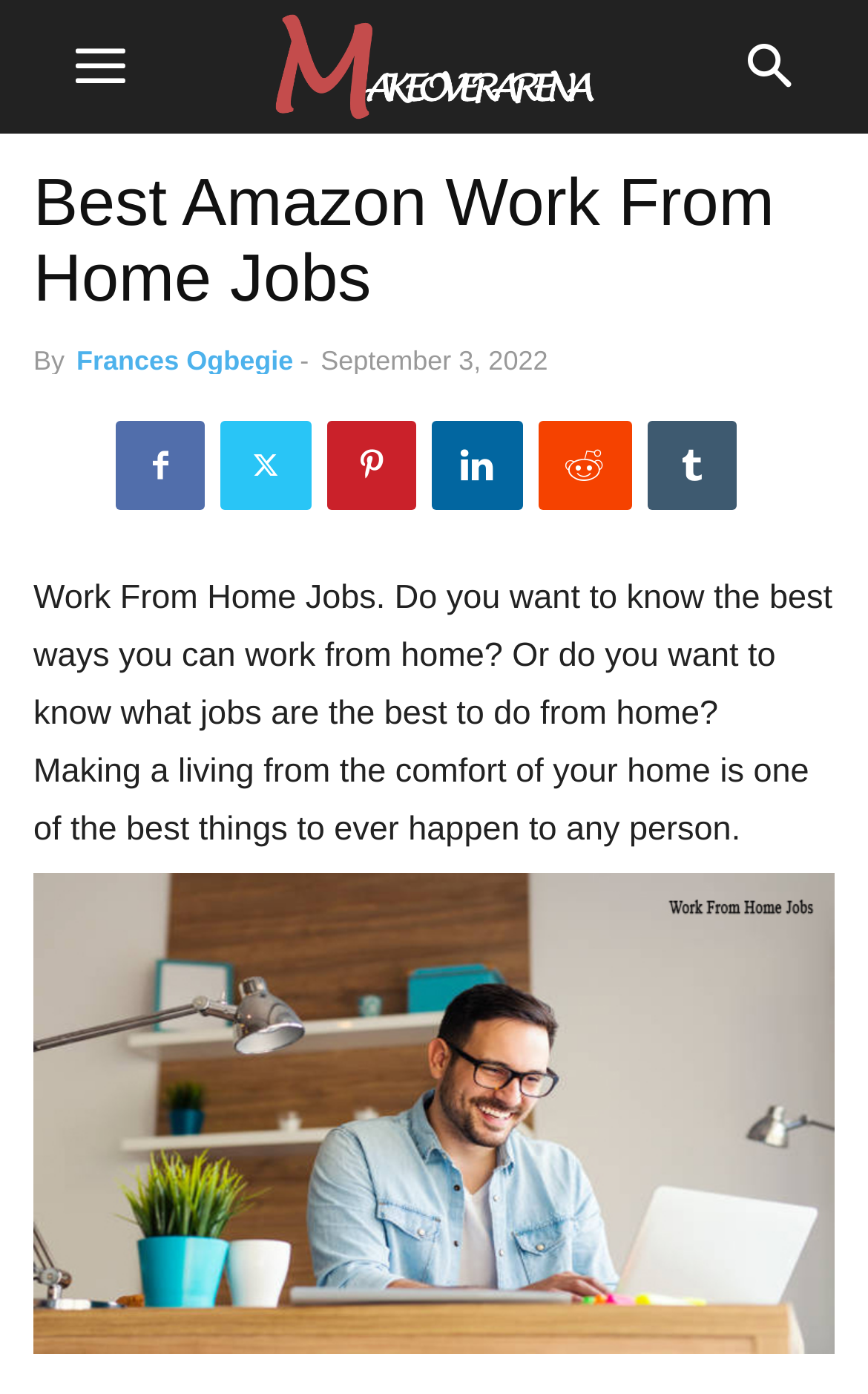Find the bounding box coordinates of the clickable area that will achieve the following instruction: "Read the article".

[0.038, 0.415, 0.959, 0.609]